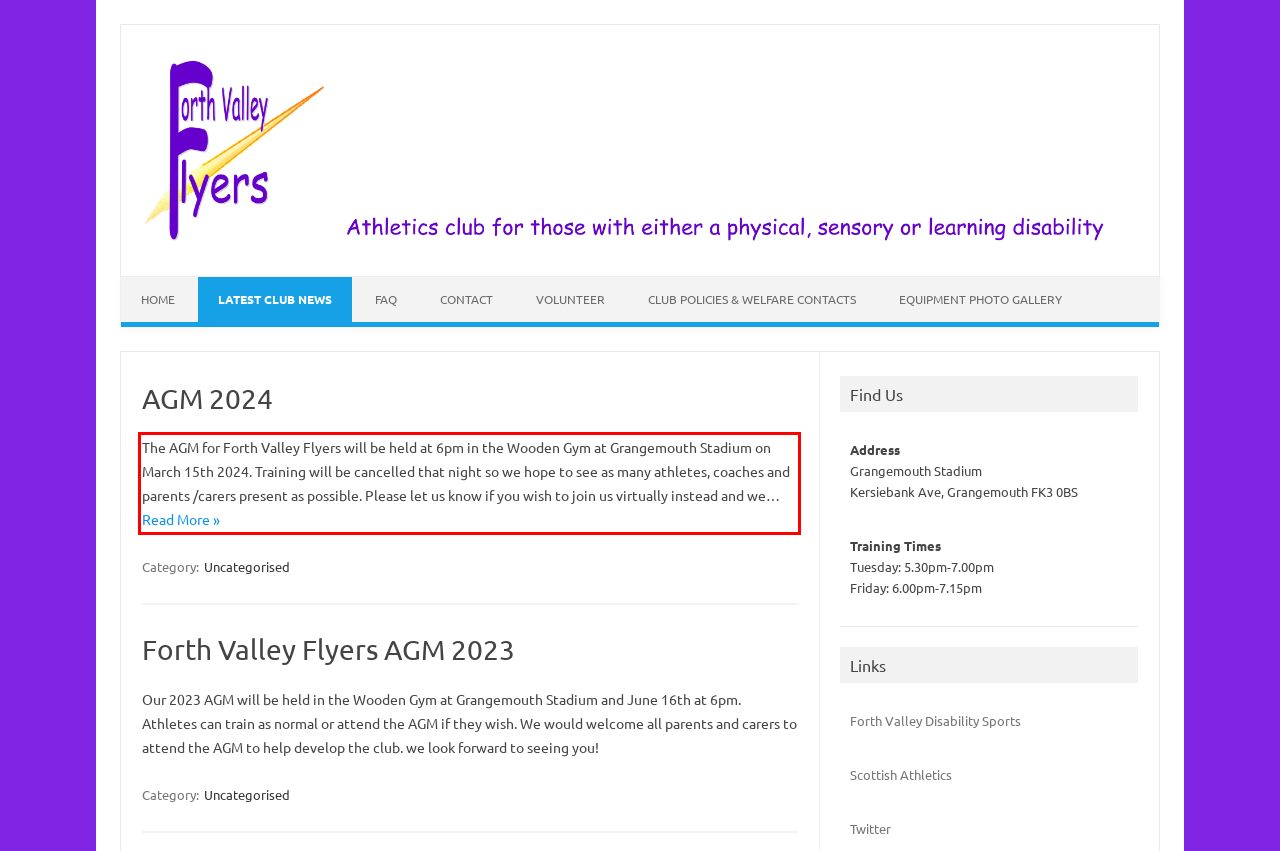Examine the webpage screenshot and use OCR to obtain the text inside the red bounding box.

The AGM for Forth Valley Flyers will be held at 6pm in the Wooden Gym at Grangemouth Stadium on March 15th 2024. Training will be cancelled that night so we hope to see as many athletes, coaches and parents /carers present as possible. Please let us know if you wish to join us virtually instead and we… Read More »